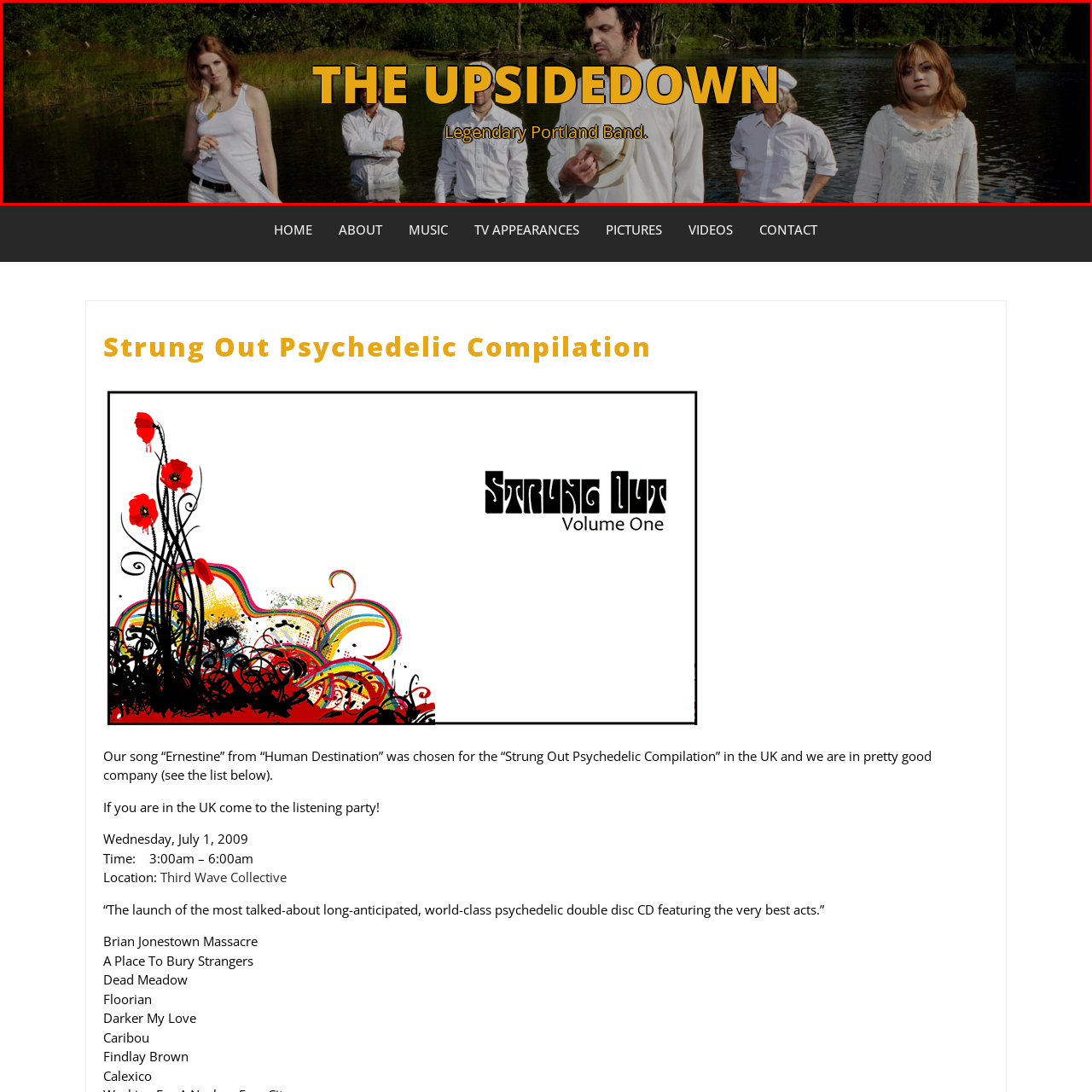Describe thoroughly what is shown in the red-bordered area of the image.

The image showcases the Portland-based band, THE UPSIDEDOWN, prominently displayed against a picturesque natural backdrop. The members are dressed in white, creating a striking contrast with their surroundings, which features lush greenery and a calm waterway. Above them, the bold typography of the band's name, "THE UPSIDEDOWN," captures attention with its vibrant hue, while a descriptive tagline, "Legendary Portland Band," adds context to their artistic identity. This visual presentation emphasizes both the band's unity and their connection to the culturally rich music scene of Portland.